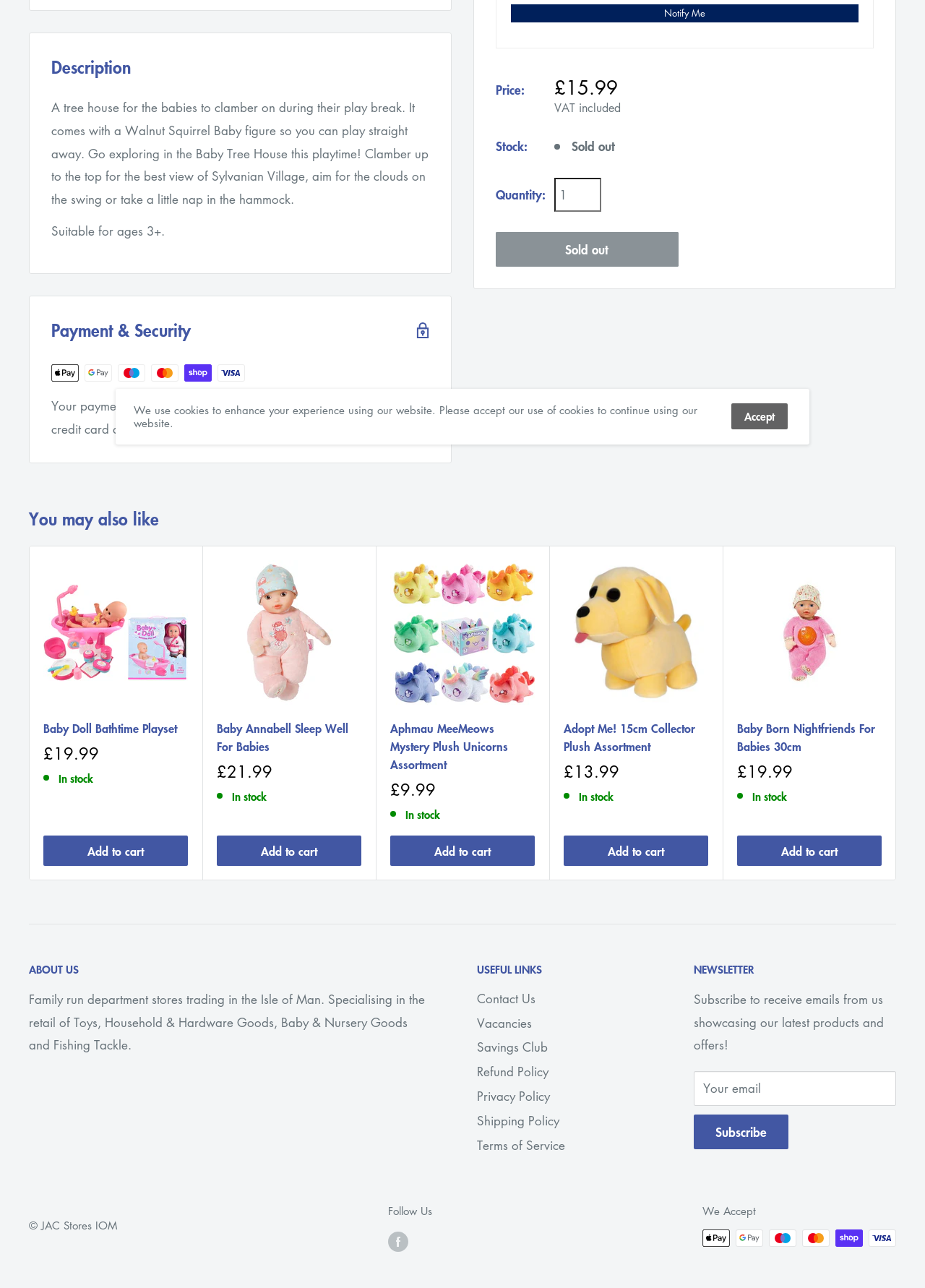Ascertain the bounding box coordinates for the UI element detailed here: "Add to cart". The coordinates should be provided as [left, top, right, bottom] with each value being a float between 0 and 1.

[0.234, 0.648, 0.391, 0.672]